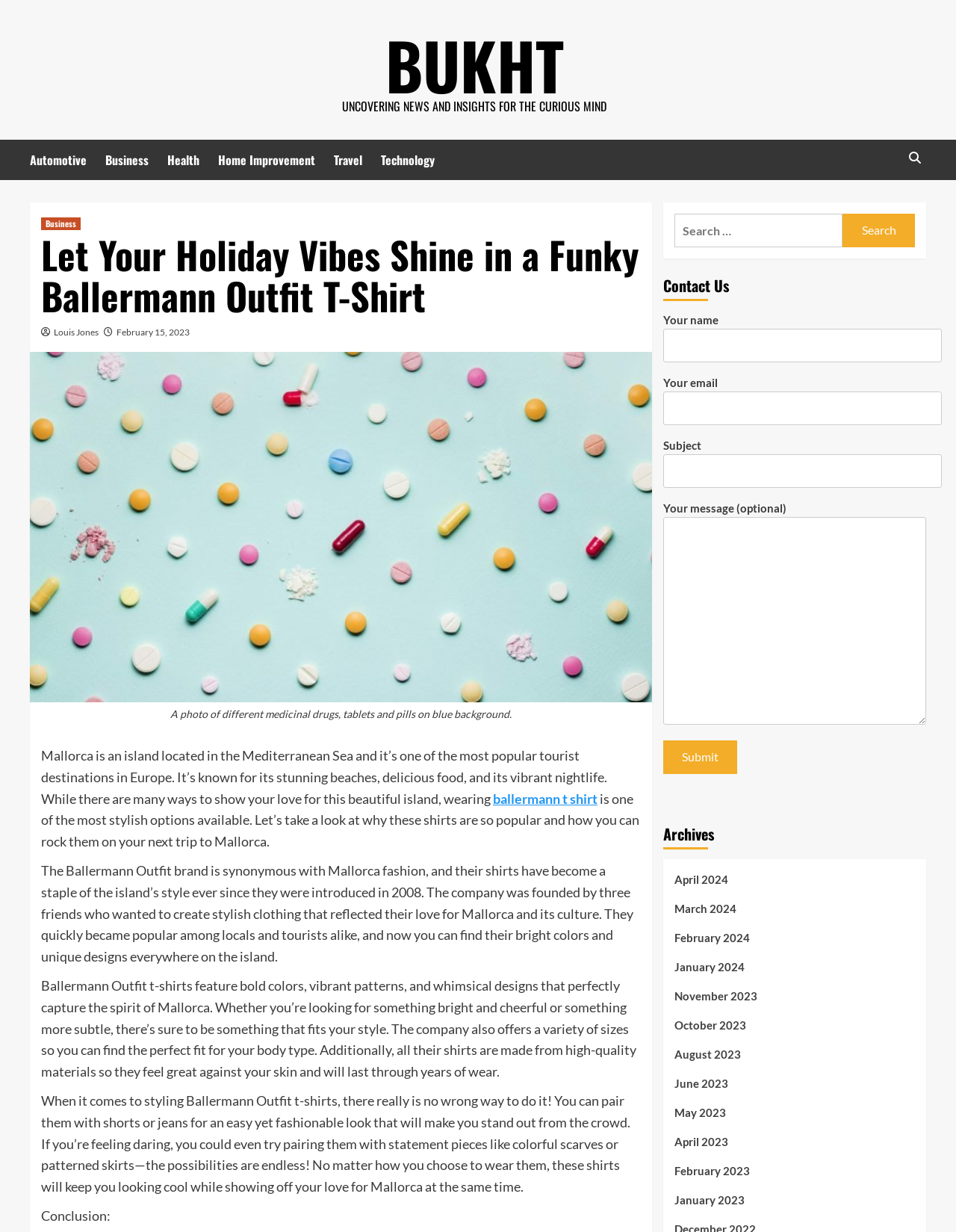Describe the webpage in detail, including text, images, and layout.

This webpage appears to be a blog or news article page. At the top, there is a header section with a link to "BUKHT" and a static text "UNCOVERING NEWS AND INSIGHTS FOR THE CURIOUS MIND". Below this, there are several links to different categories such as "Automotive", "Business", "Health", "Home Improvement", "Travel", and "Technology".

The main content of the page is an article titled "Let Your Holiday Vibes Shine in a Funky Ballermann Outfit T-Shirt". The article is written by Louis Jones and was published on February 15, 2023. The article discusses the popularity of Ballermann Outfit t-shirts in Mallorca, a Mediterranean island known for its stunning beaches, delicious food, and vibrant nightlife. The article highlights the unique features of these t-shirts, including their bold colors, vibrant patterns, and whimsical designs.

To the right of the article, there is a search bar with a search button. Below this, there is a "Contact Us" section with a contact form that allows users to input their name, email, subject, and message.

Further down the page, there is an "Archives" section with links to different months and years, such as April 2024, March 2024, and so on.